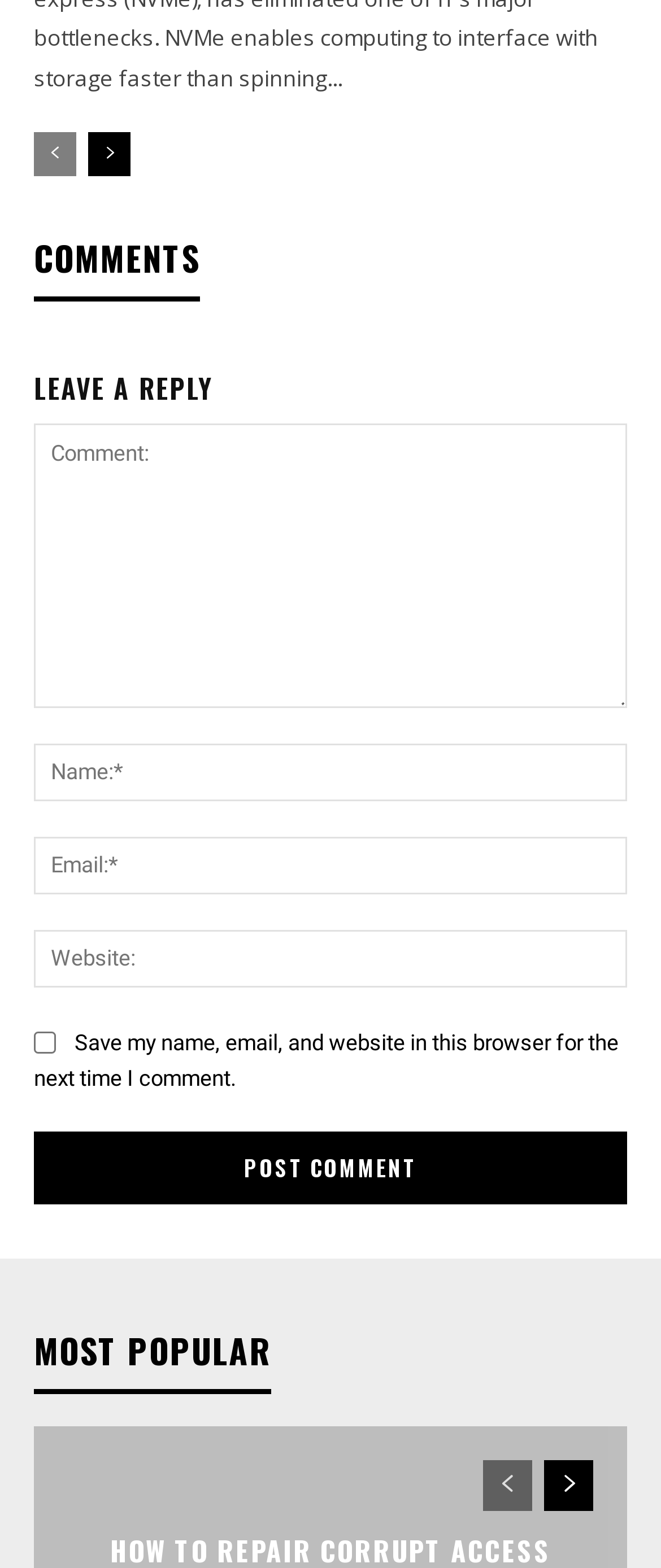Please identify the bounding box coordinates of the area I need to click to accomplish the following instruction: "go to next page".

[0.133, 0.084, 0.197, 0.113]